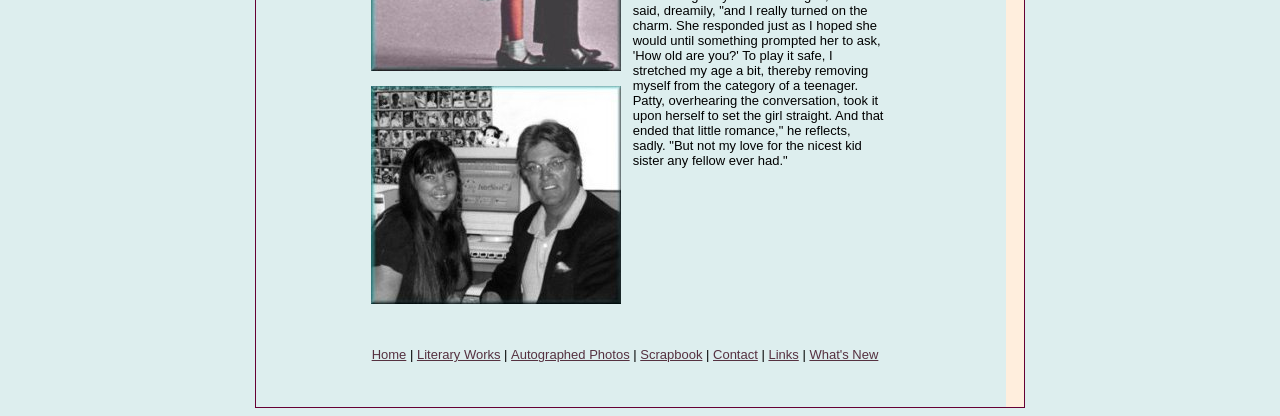Using the description "Literary Works", predict the bounding box of the relevant HTML element.

[0.326, 0.834, 0.391, 0.87]